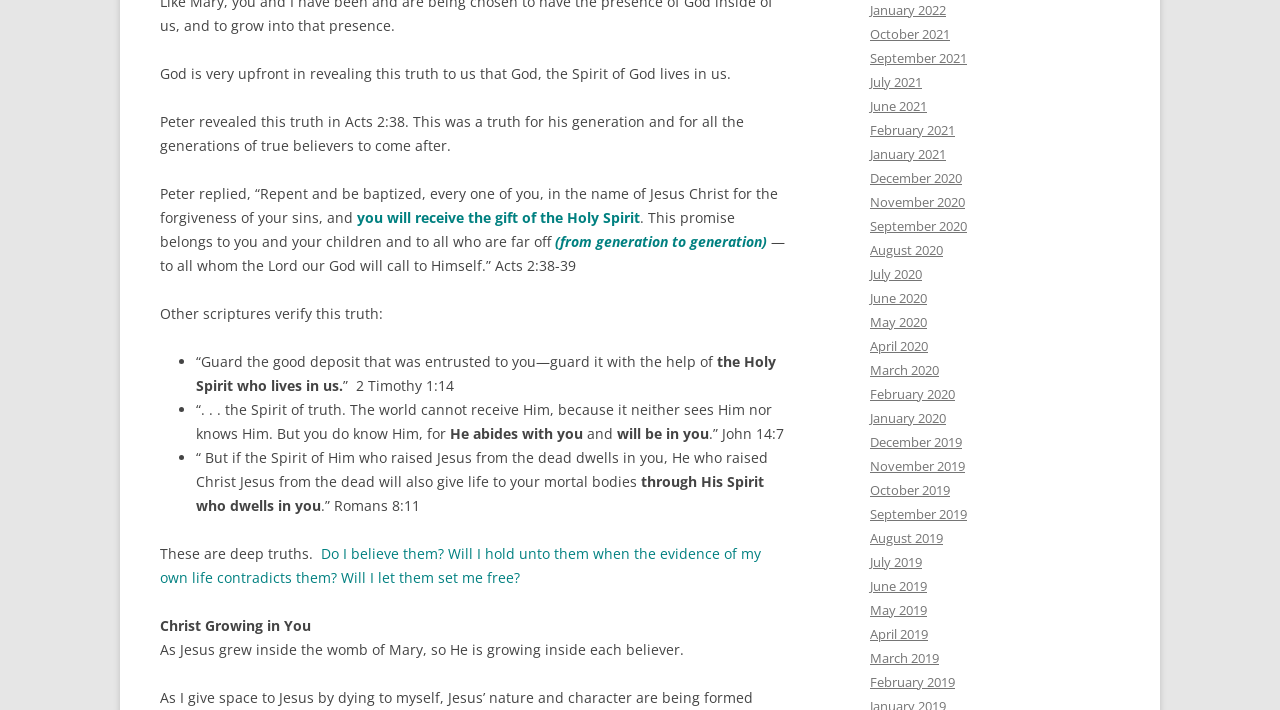Bounding box coordinates are specified in the format (top-left x, top-left y, bottom-right x, bottom-right y). All values are floating point numbers bounded between 0 and 1. Please provide the bounding box coordinate of the region this sentence describes: November 2019

[0.68, 0.643, 0.754, 0.669]